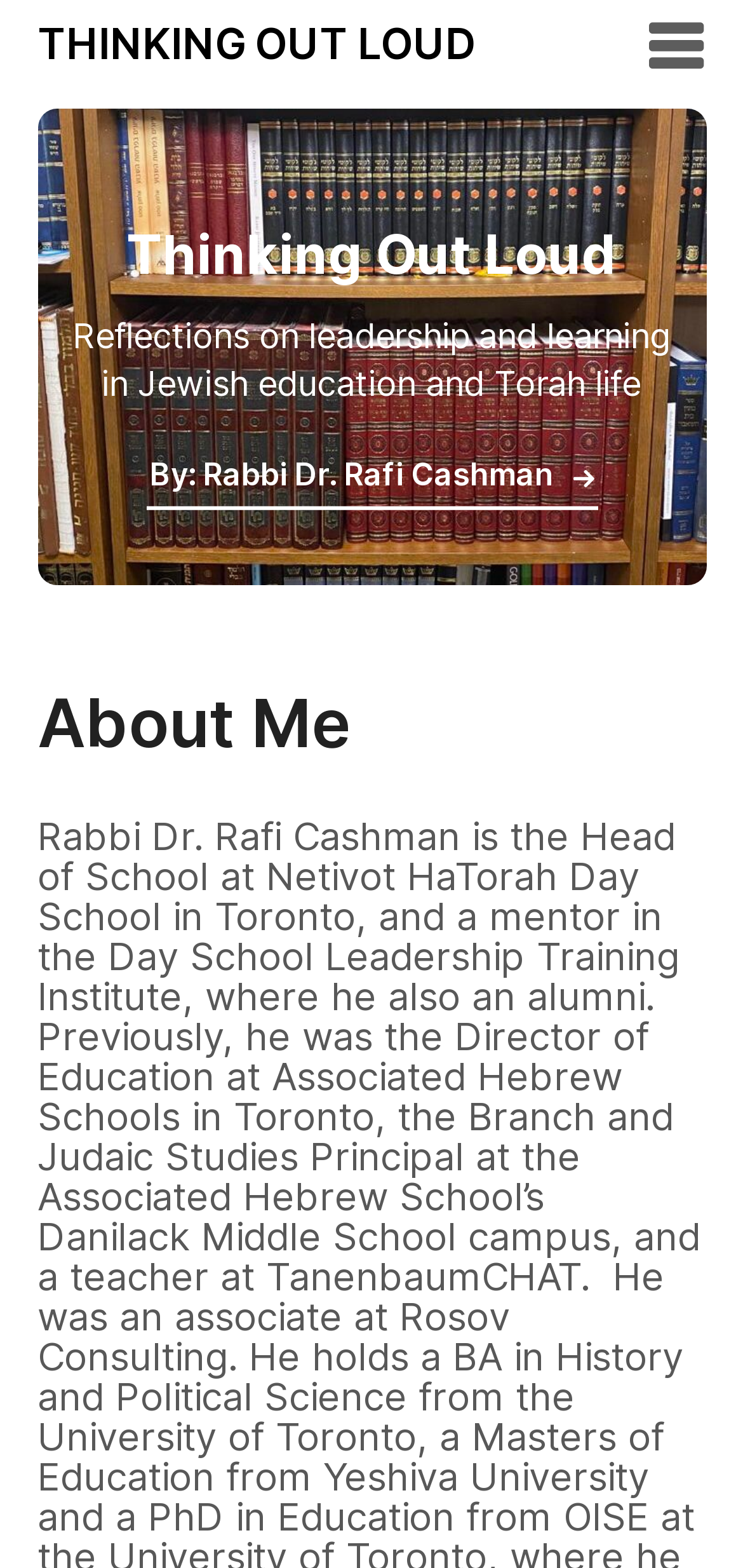What is the purpose of the textbox?
Please craft a detailed and exhaustive response to the question.

The answer can be found by looking at the textbox element with the text 'Enter your email address to verify' which is located at the bottom of the webpage.